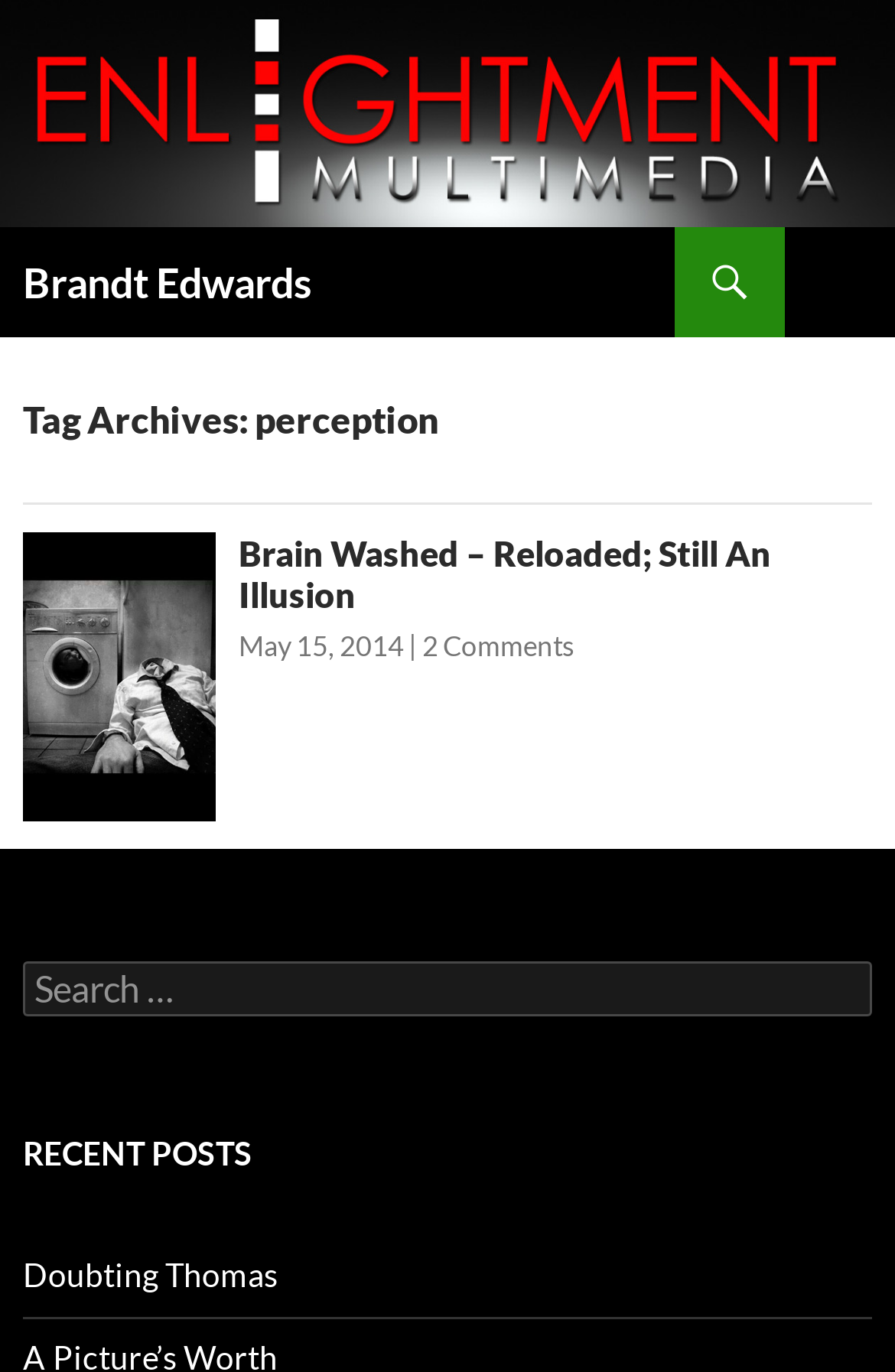Answer the question below using just one word or a short phrase: 
What is the title of the first article?

Brain Washed – Reloaded; Still An Illusion